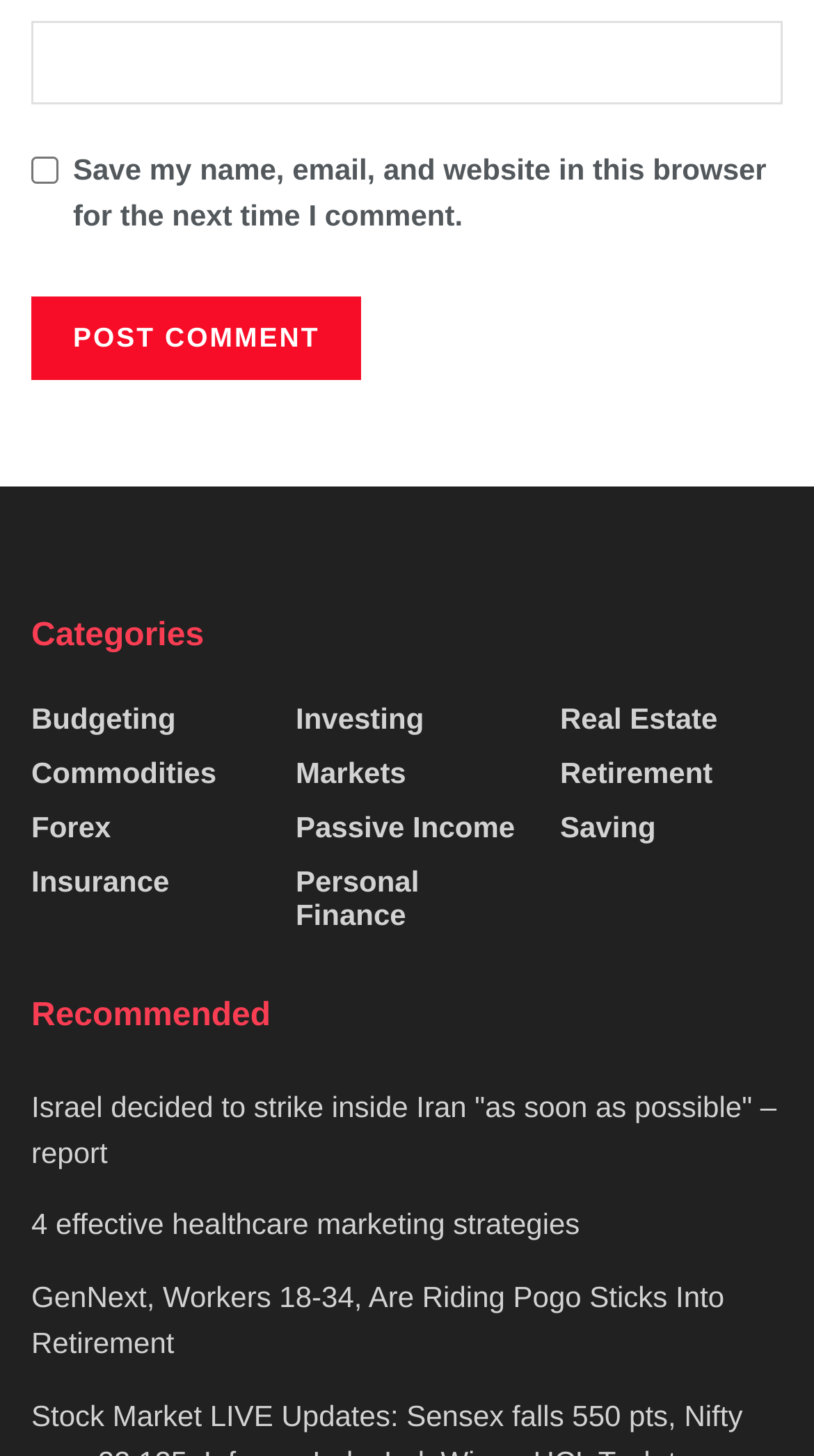Refer to the image and provide an in-depth answer to the question: 
How many recommended articles are there?

I counted the number of links under the 'Recommended' heading, which are 'Israel decided to strike inside Iran “as soon as possible” – report', '4 effective healthcare marketing strategies', and 'GenNext, Workers 18-34, Are Riding Pogo Sticks Into Retirement', totaling 3 recommended articles.